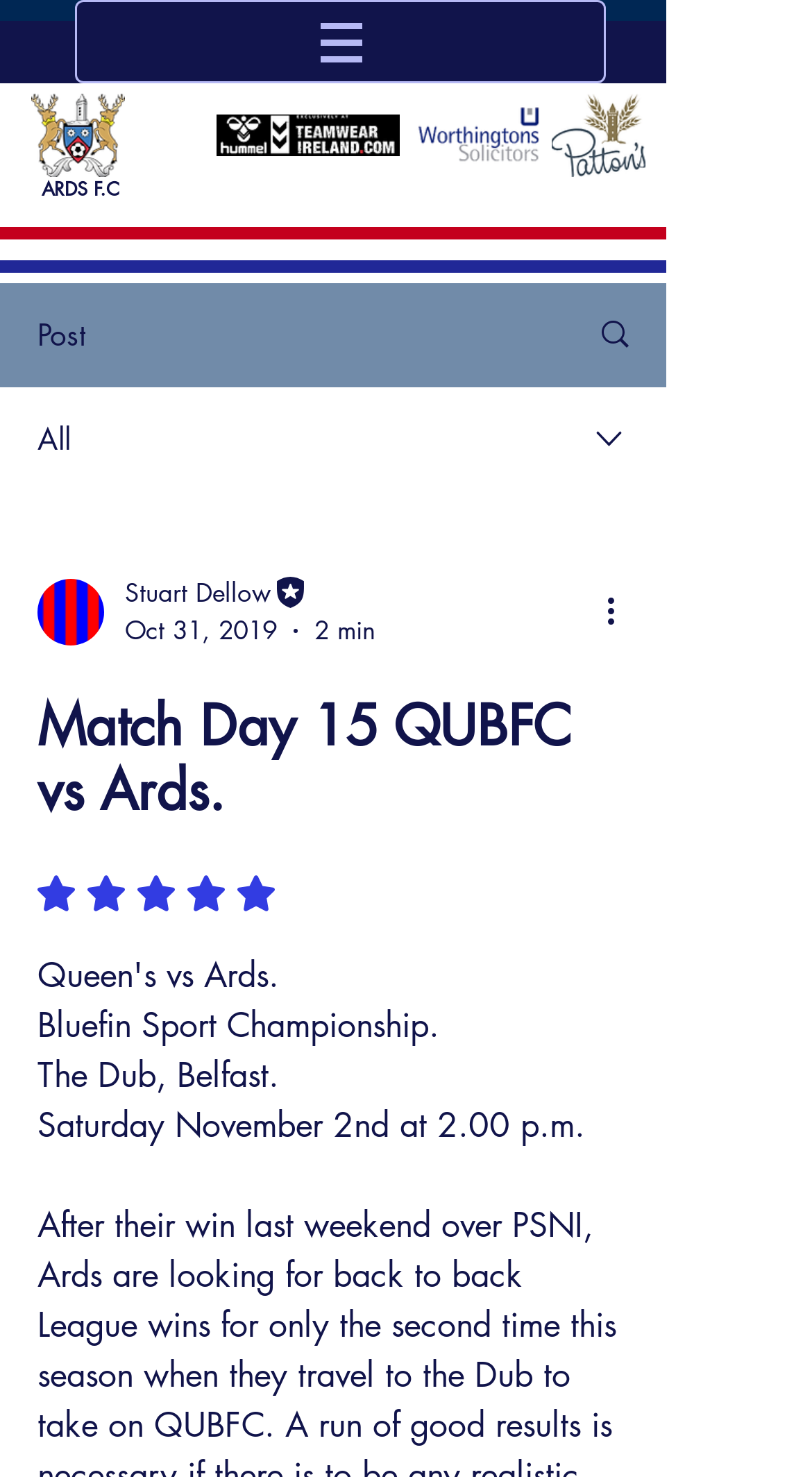Given the description "Search", provide the bounding box coordinates of the corresponding UI element.

[0.695, 0.193, 0.818, 0.261]